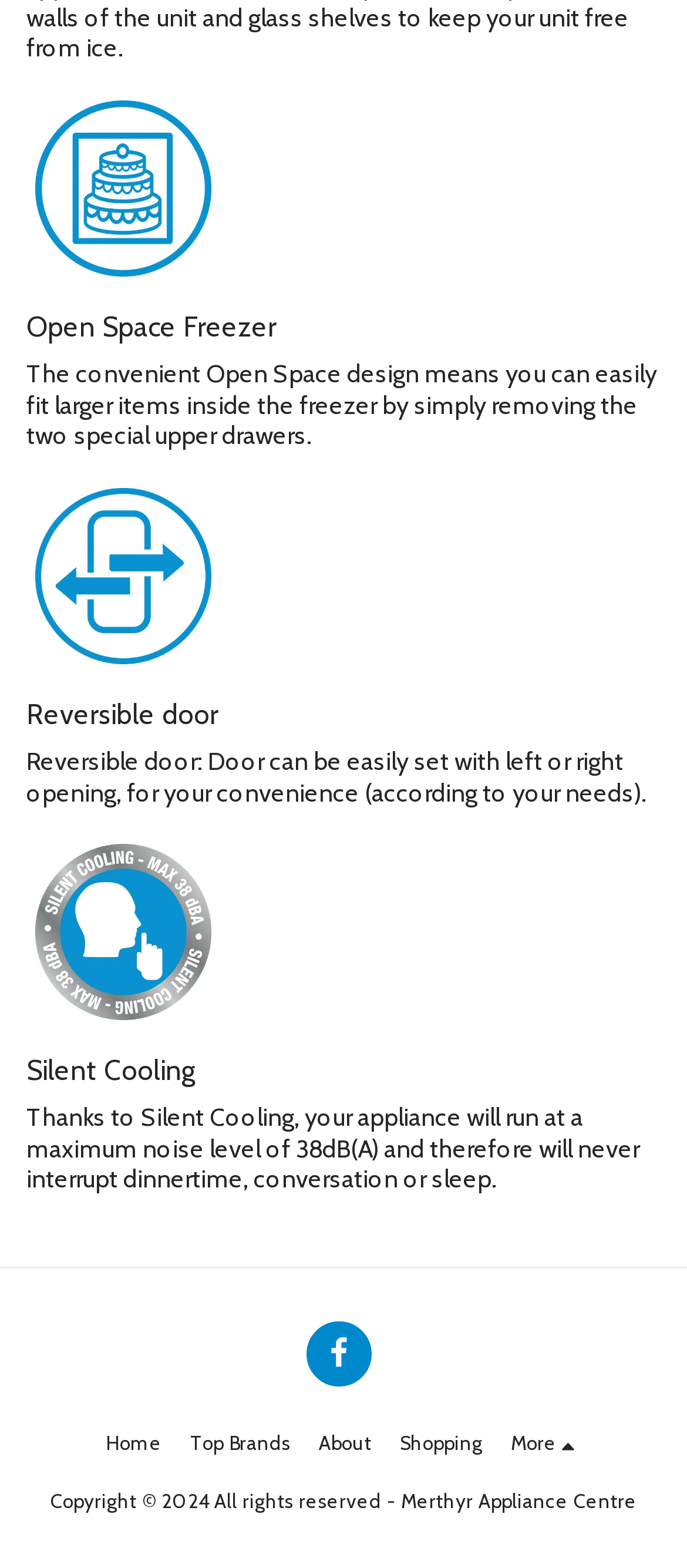What is the name of the company?
Using the image, respond with a single word or phrase.

Merthyr Appliance Centre